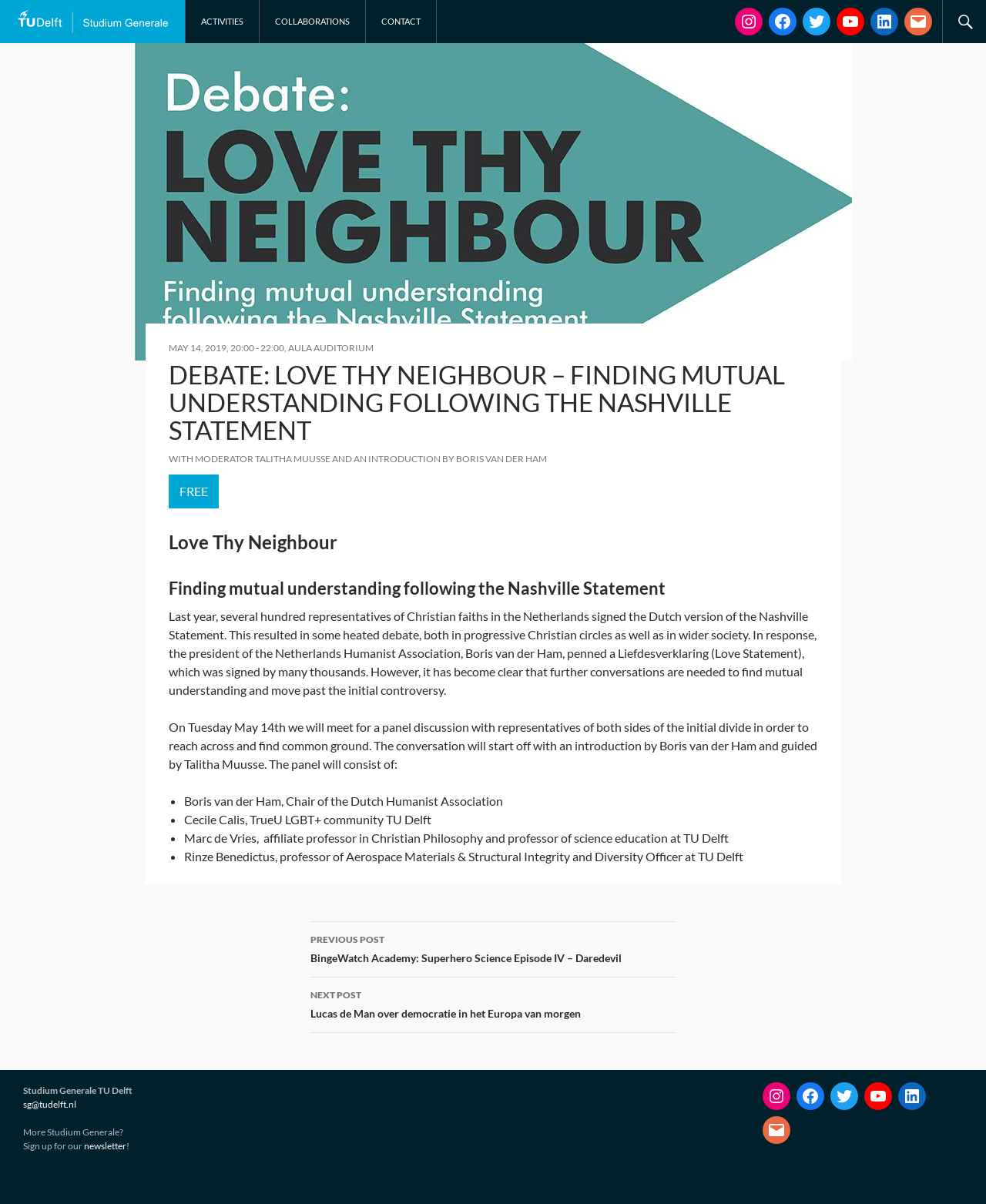Find the bounding box coordinates of the area to click in order to follow the instruction: "Click on the 'ACTIVITIES' link".

[0.188, 0.0, 0.262, 0.036]